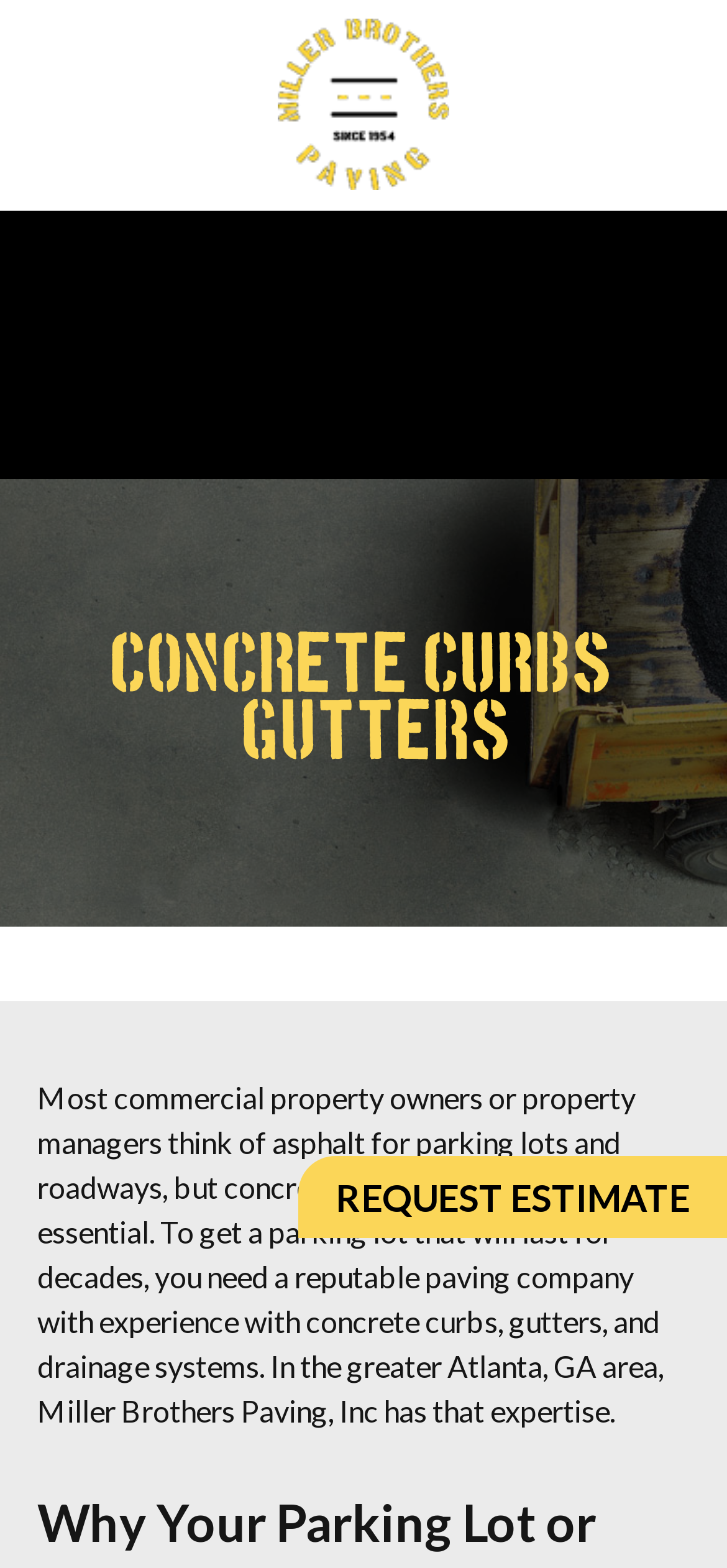Can you pinpoint the bounding box coordinates for the clickable element required for this instruction: "Click the HOME link"? The coordinates should be four float numbers between 0 and 1, i.e., [left, top, right, bottom].

[0.138, 0.134, 0.323, 0.191]